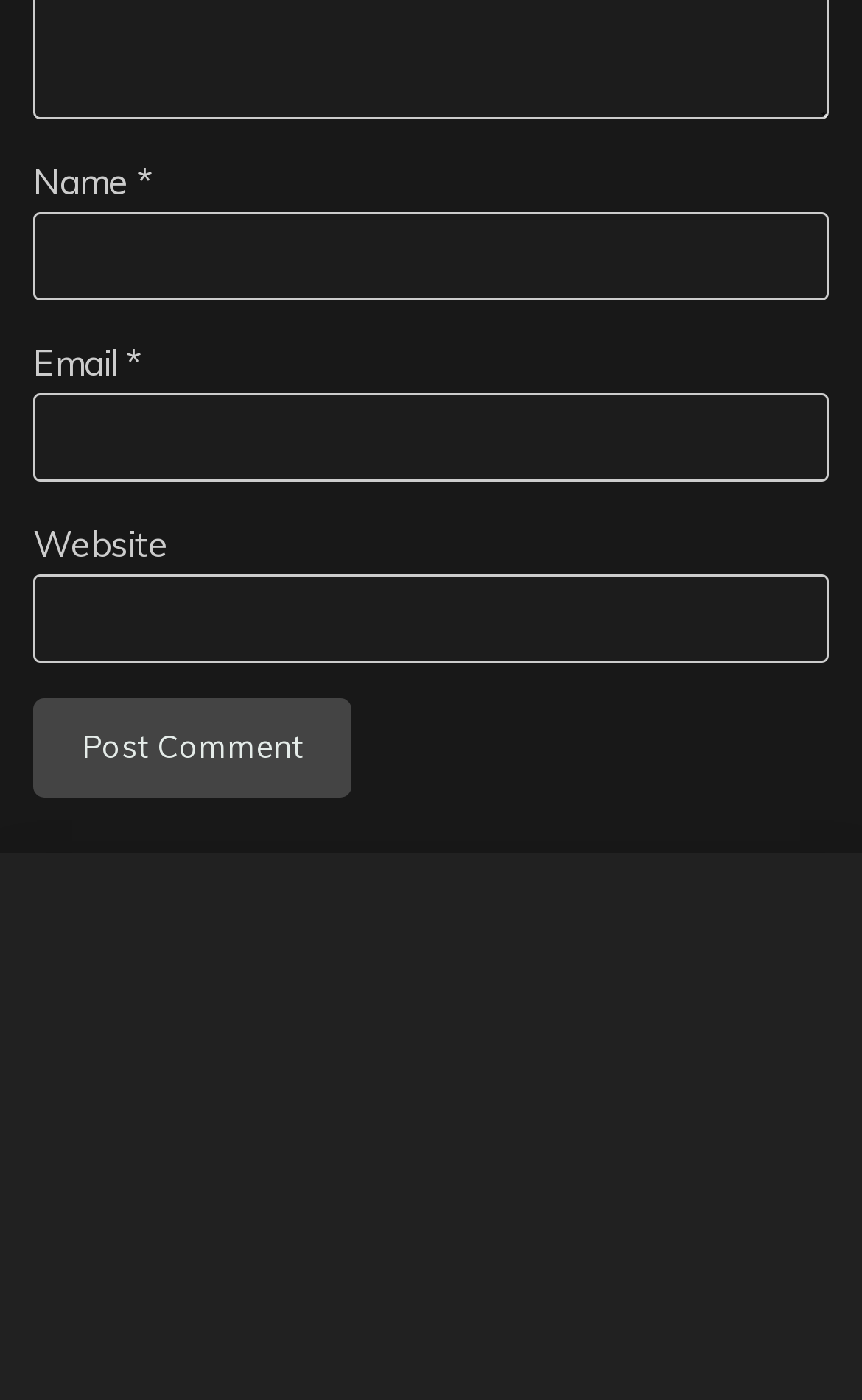What is the purpose of the button?
Please look at the screenshot and answer using one word or phrase.

Post Comment